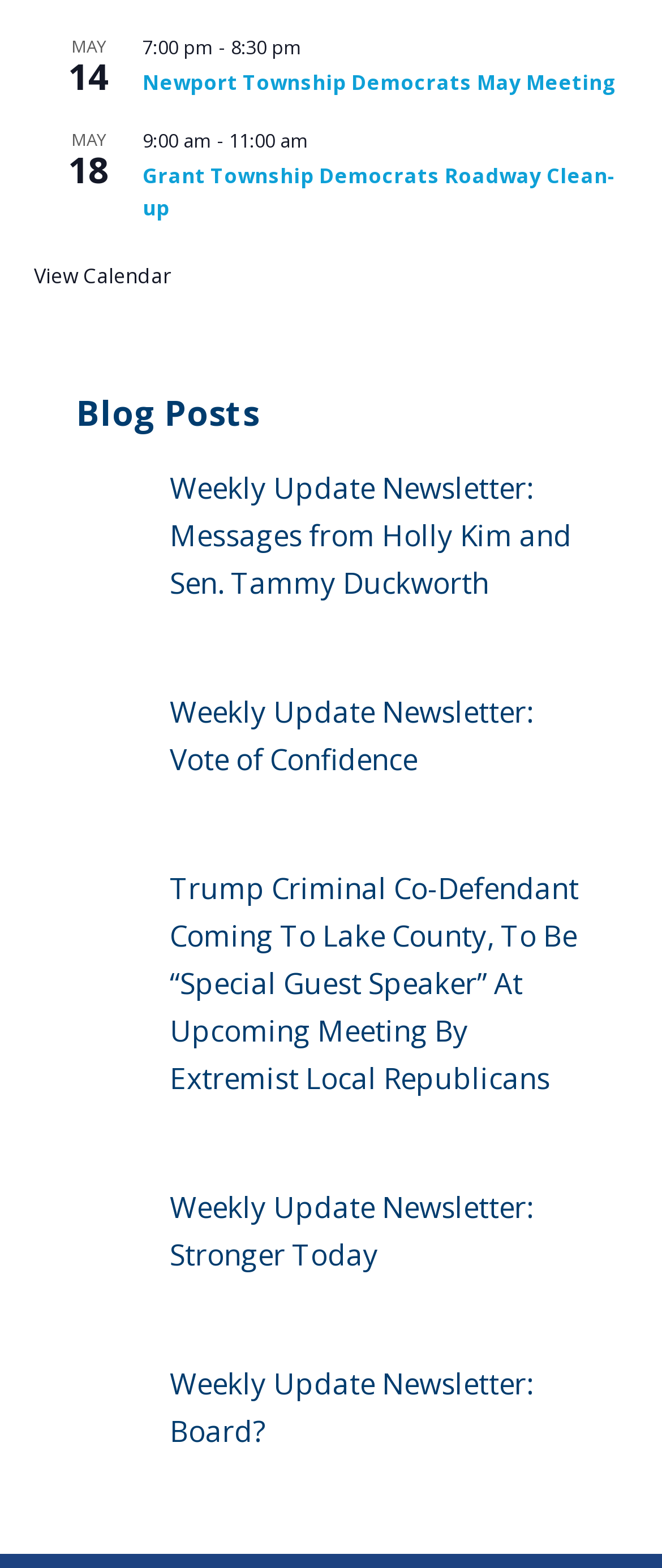What is the date of the latest blog post?
Could you answer the question in a detailed manner, providing as much information as possible?

I looked at the blog post section and found the latest post with a date, which is 'May 8, 2024'. This date is associated with the post 'Weekly Update Newsletter: Messages from Holly Kim and Sen. Tammy Duckworth'.